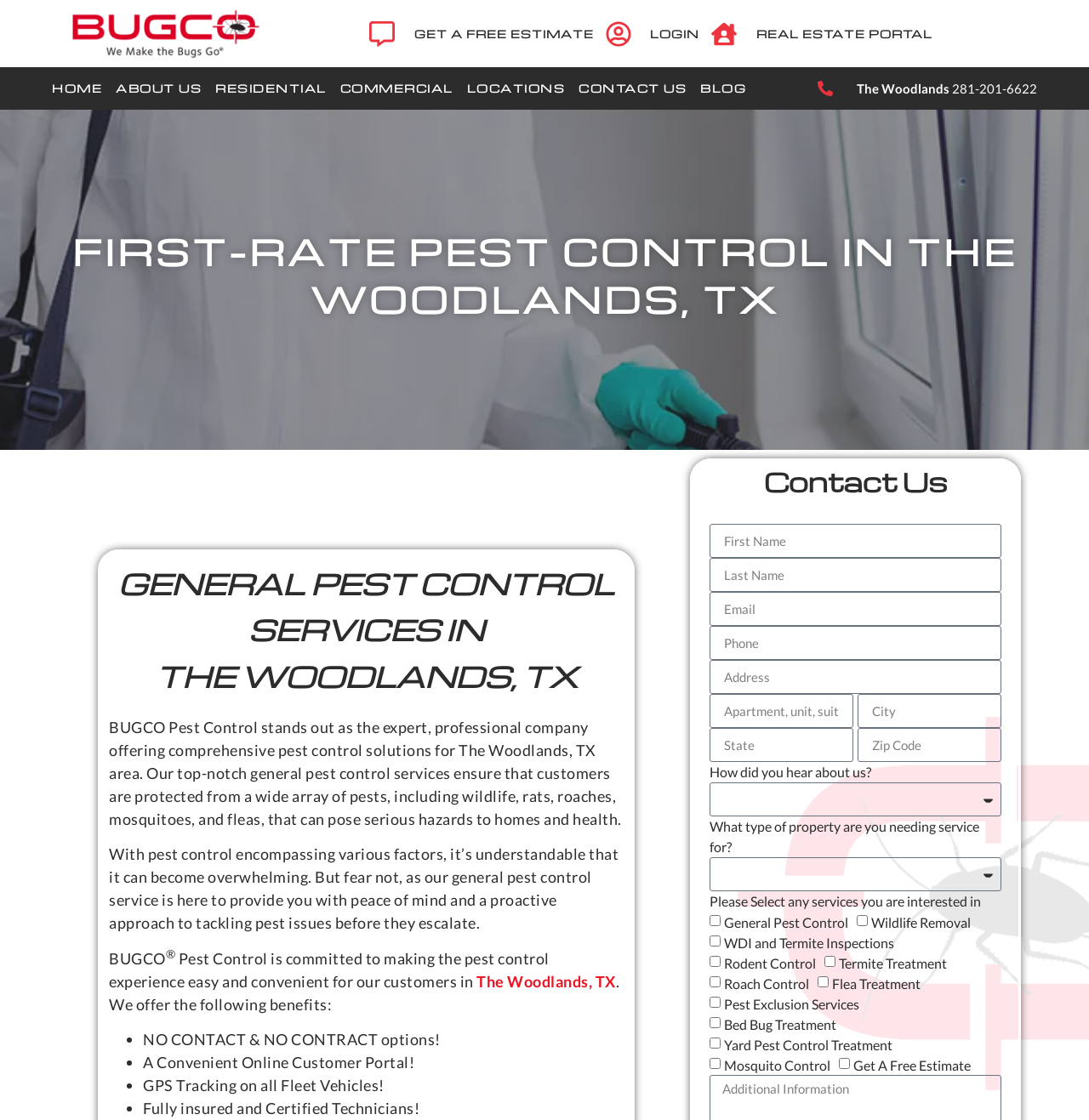Indicate the bounding box coordinates of the element that must be clicked to execute the instruction: "Select your property type". The coordinates should be given as four float numbers between 0 and 1, i.e., [left, top, right, bottom].

[0.652, 0.765, 0.92, 0.796]